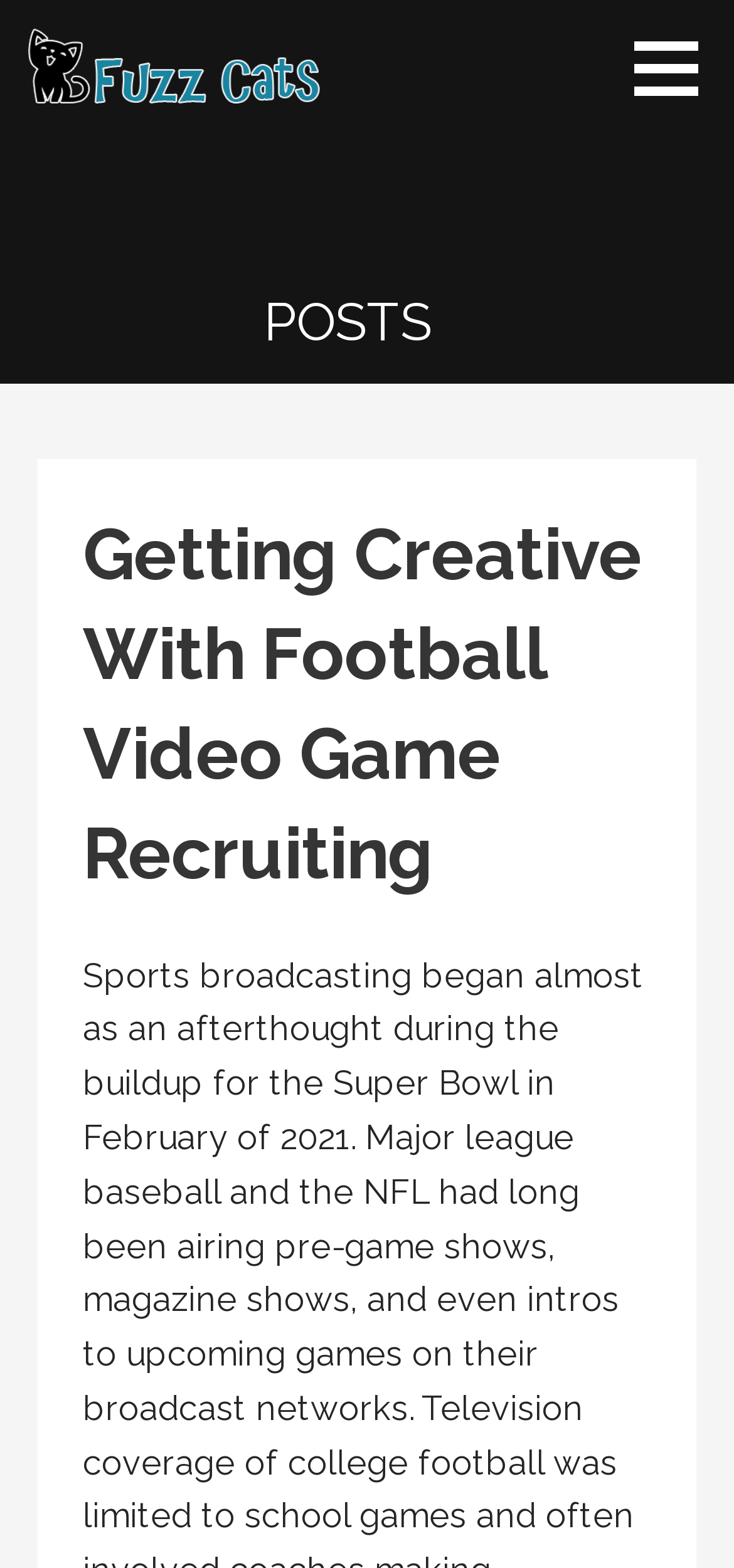Provide a short, one-word or phrase answer to the question below:
What is the main topic of the webpage?

Football video game recruiting